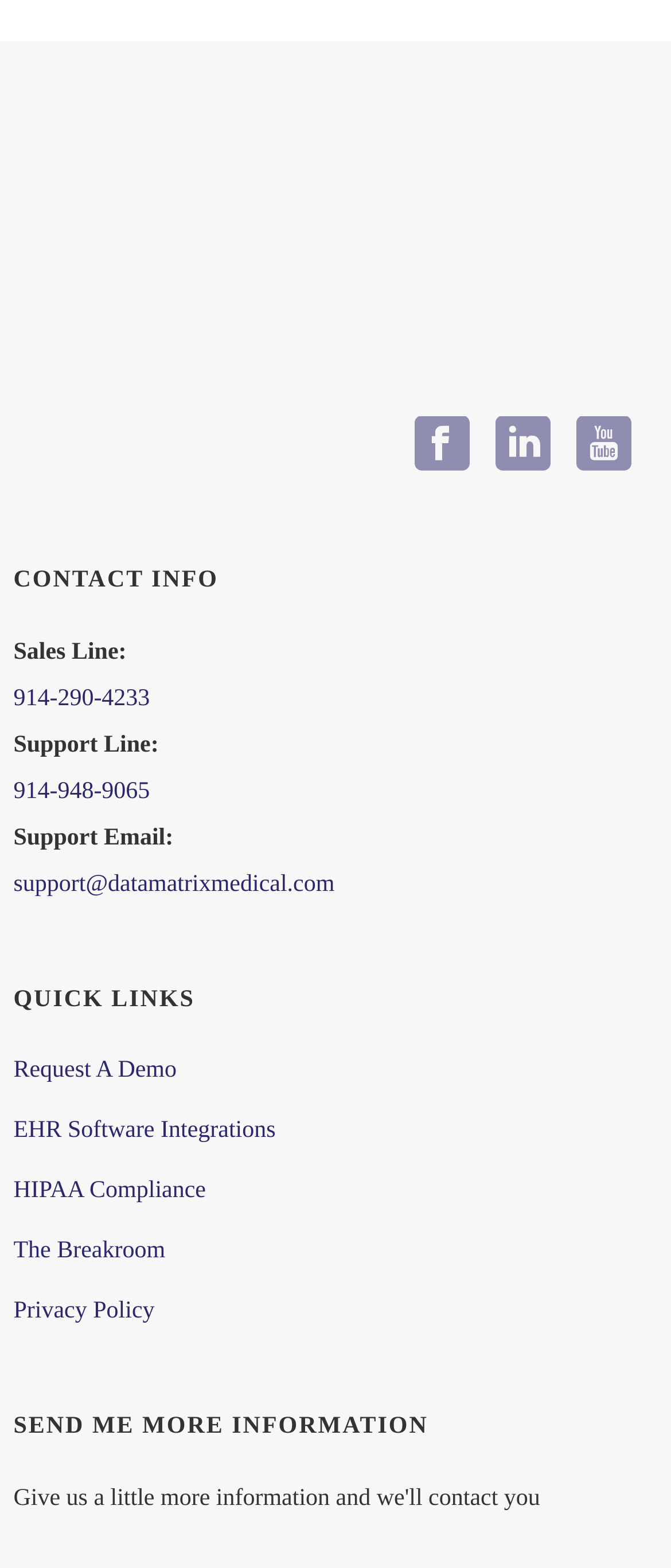Please find the bounding box for the UI element described by: "alt="datamatrix medical logo"".

[0.02, 0.162, 0.661, 0.178]